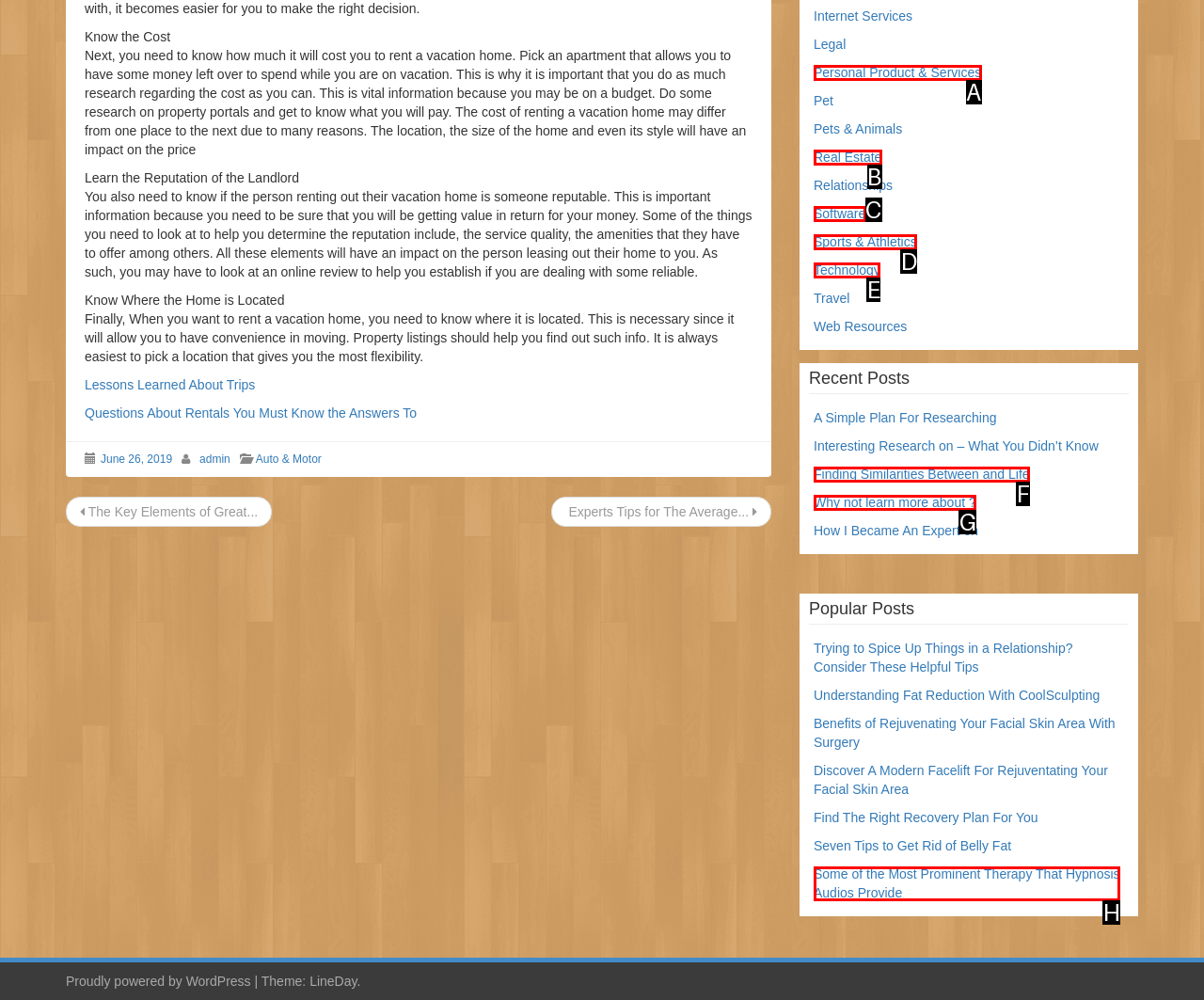With the provided description: Personal Product & Services, select the most suitable HTML element. Respond with the letter of the selected option.

A